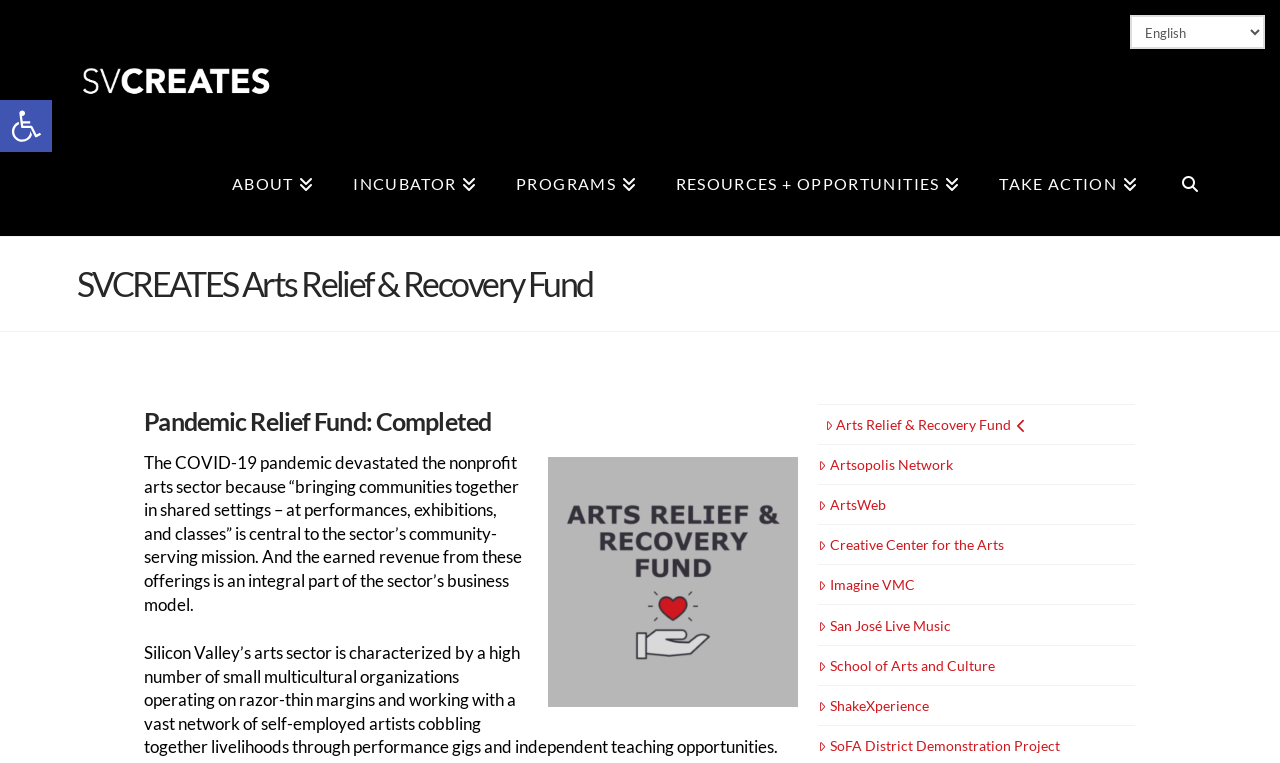Consider the image and give a detailed and elaborate answer to the question: 
What is the name of the organization?

I found the answer by looking at the logo and the link 'SVCREATES' at the top of the page, which suggests that it is the name of the organization.